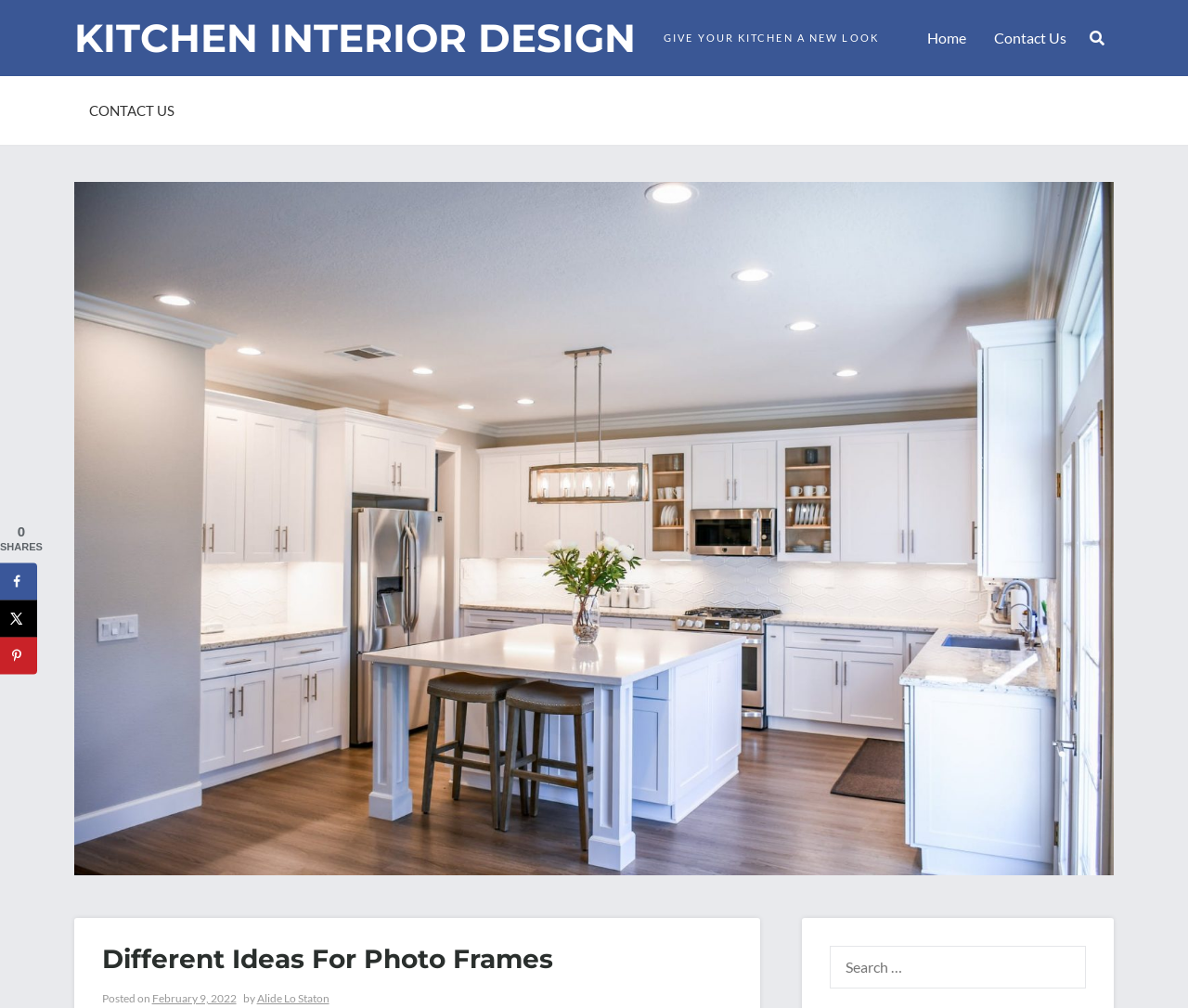Determine the bounding box coordinates of the clickable area required to perform the following instruction: "Click on the 'KITCHEN INTERIOR DESIGN' link". The coordinates should be represented as four float numbers between 0 and 1: [left, top, right, bottom].

[0.062, 0.014, 0.535, 0.062]